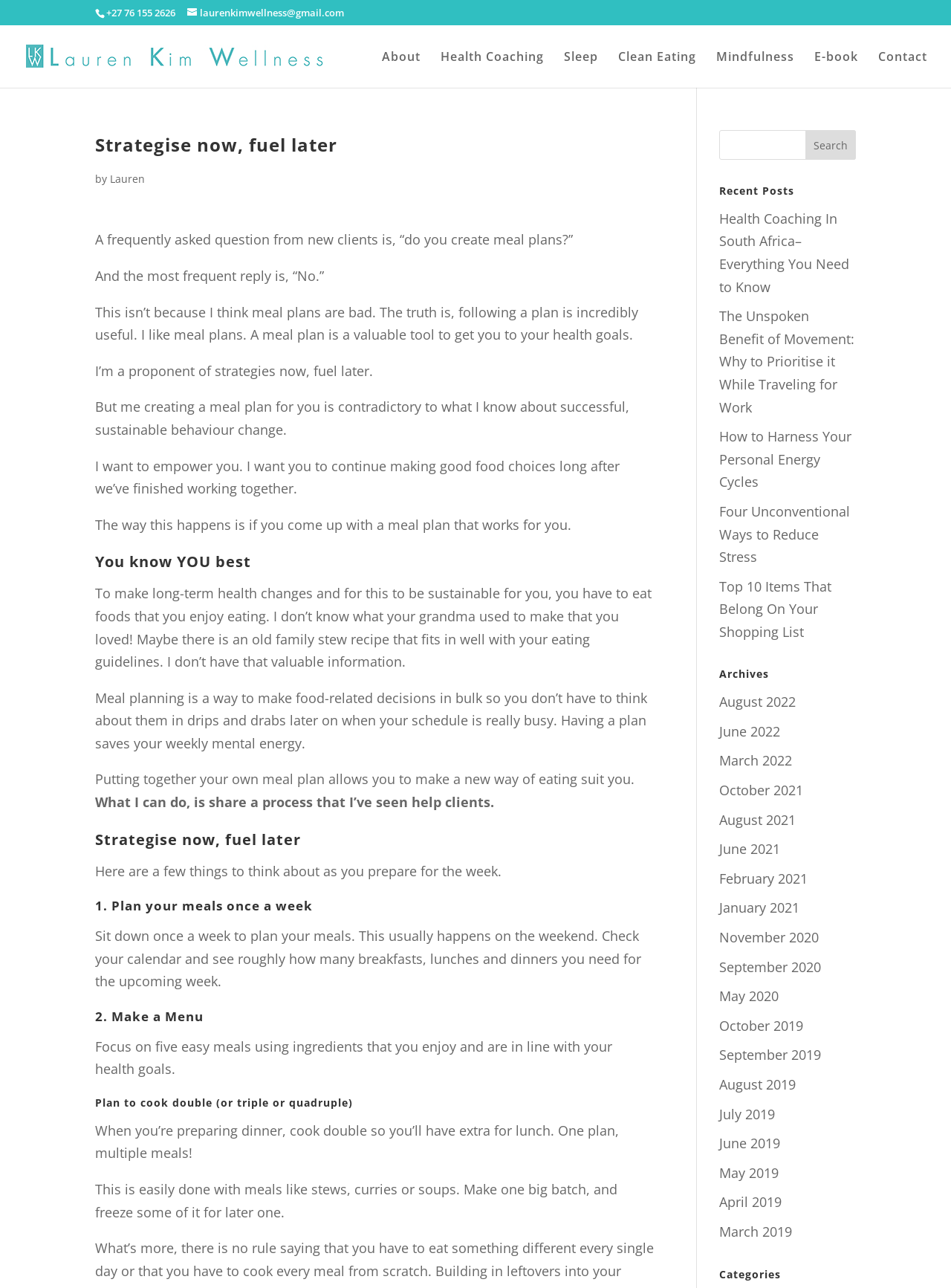Use a single word or phrase to respond to the question:
What is the benefit of cooking double or triple when preparing dinner?

to have extra for lunch